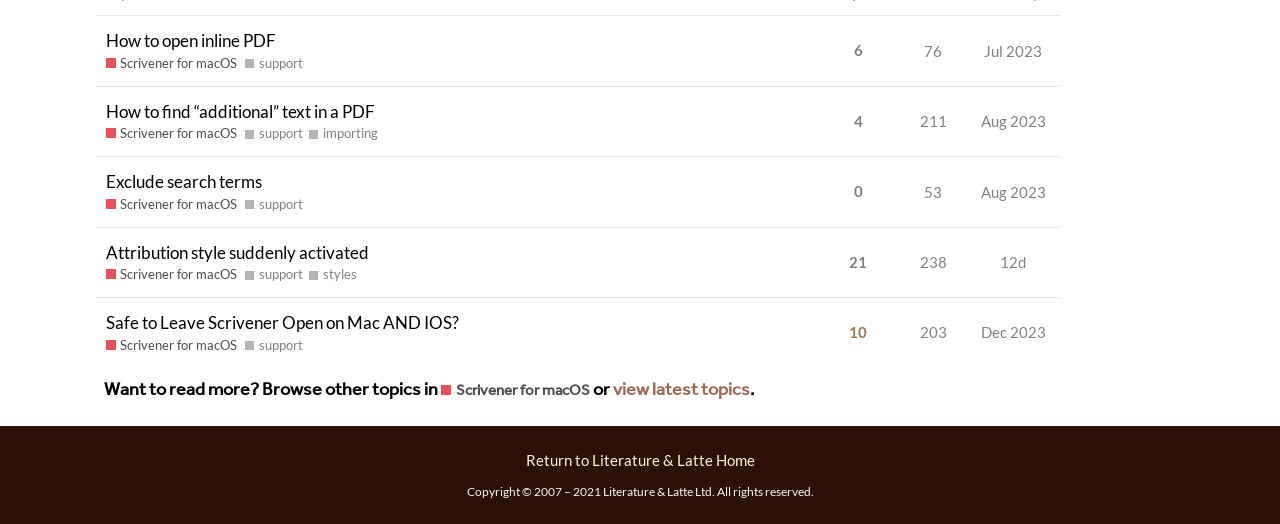How many topics are listed on this page?
Use the image to give a comprehensive and detailed response to the question.

I found the number of topics listed on this page by counting the number of gridcell elements that contain the topic headings. There are 5 such elements, corresponding to 5 topics.